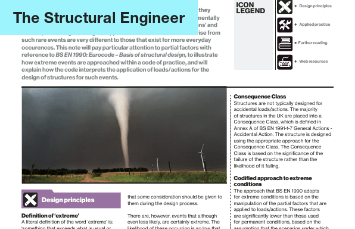What is the extreme event depicted in the image?
Please provide a comprehensive answer to the question based on the webpage screenshot.

The caption states that the visual accompanying the text depicts a tornado, which symbolizes the extreme conditions that engineers must consider when designing safe and resilient structures.